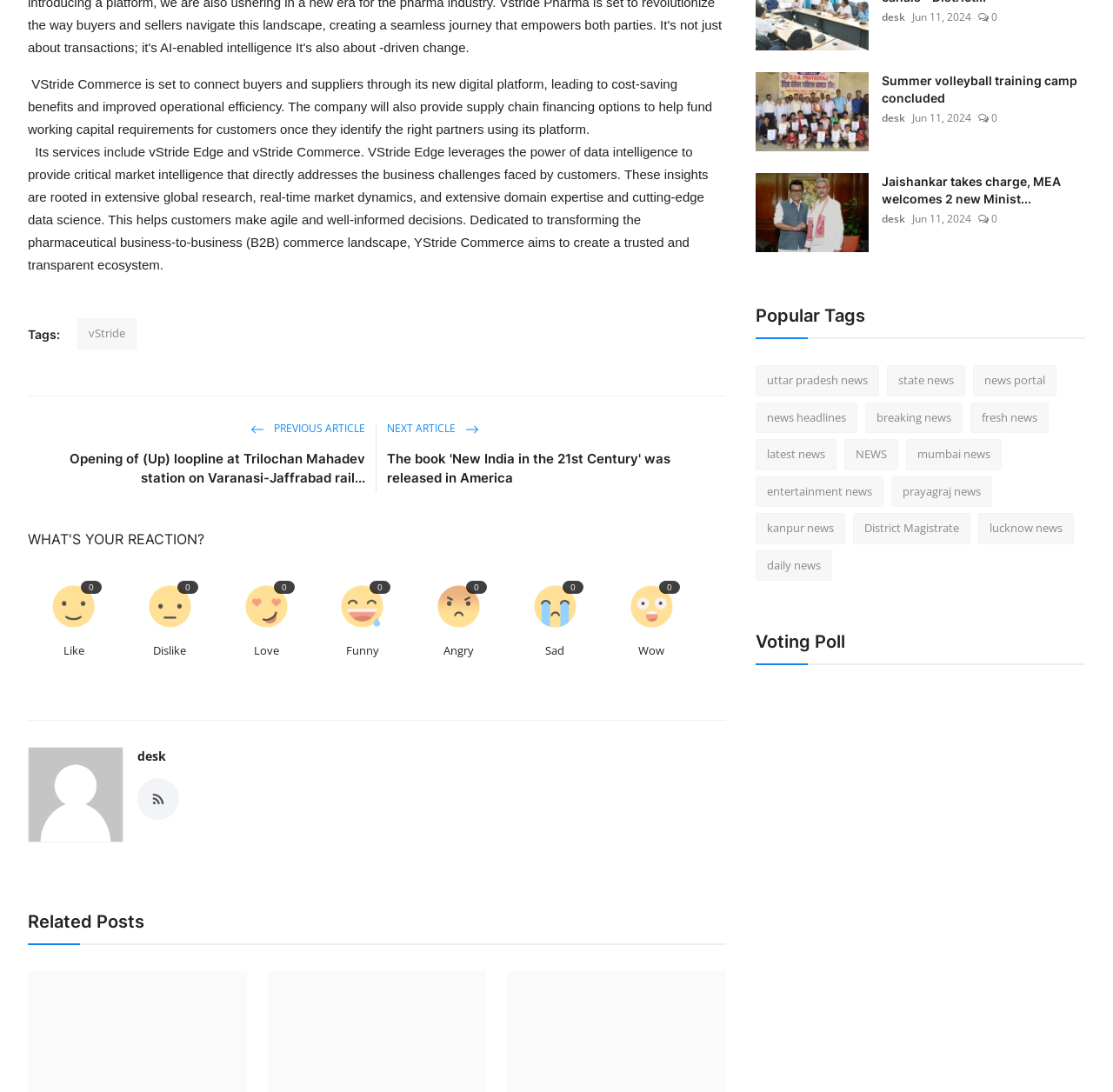Look at the image and give a detailed response to the following question: What is the title of the section below the articles?

The section below the articles is titled 'Related Posts', which is indicated by the heading element with the text 'Related Posts'.